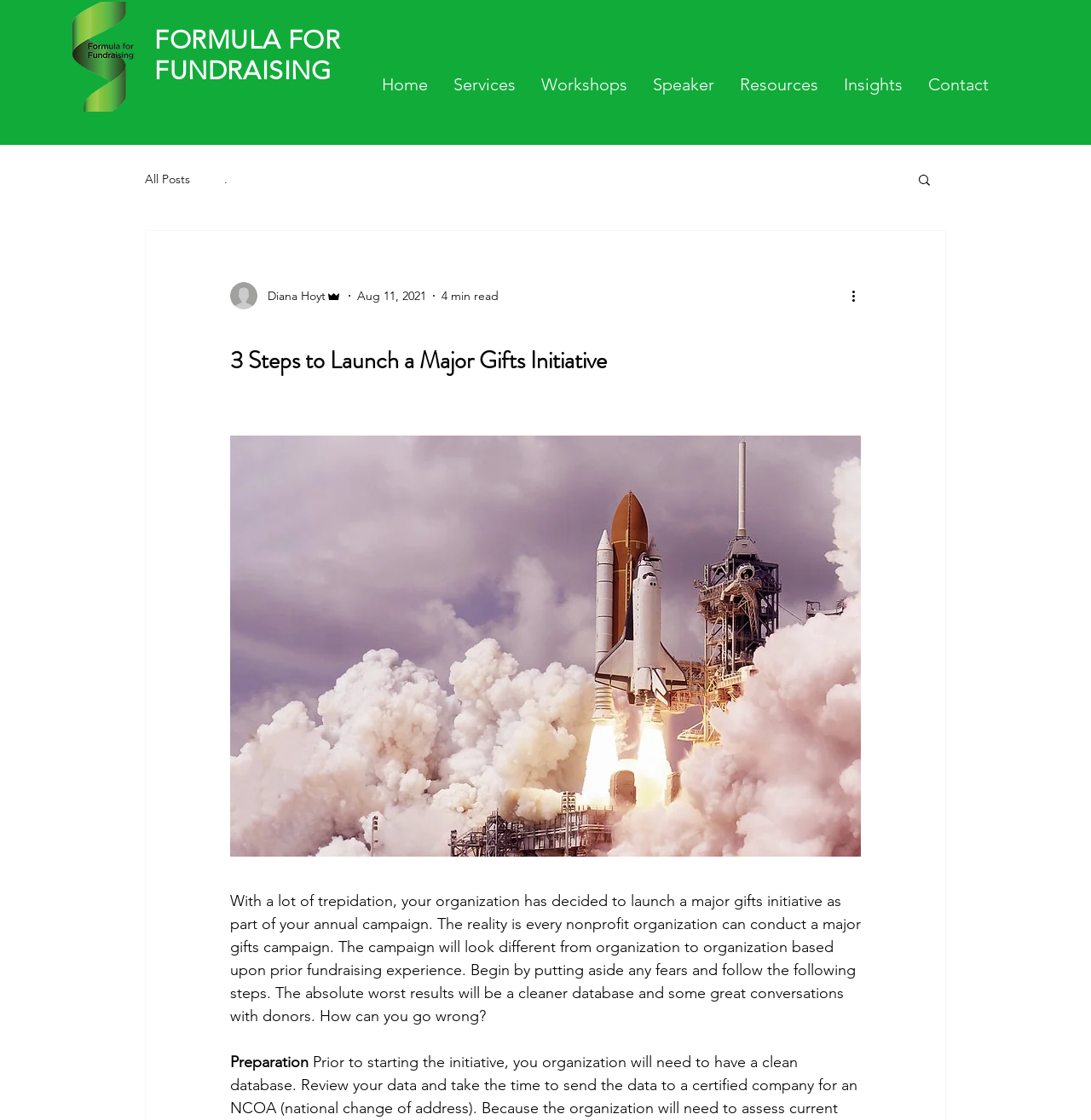Show the bounding box coordinates for the HTML element as described: "Contact".

[0.839, 0.065, 0.918, 0.08]